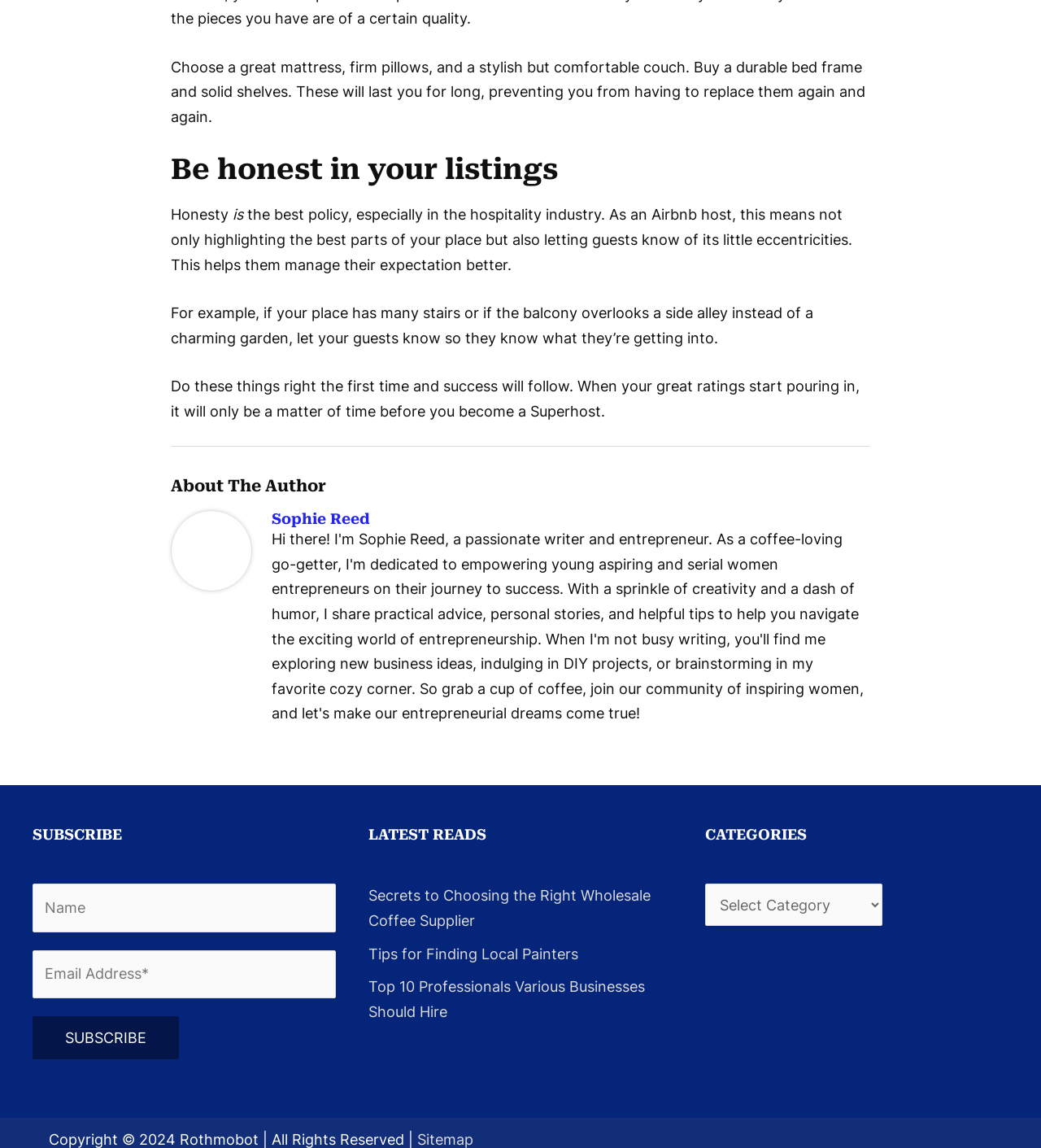Please identify the bounding box coordinates of the area that needs to be clicked to fulfill the following instruction: "Subscribe to the newsletter."

[0.031, 0.885, 0.172, 0.923]